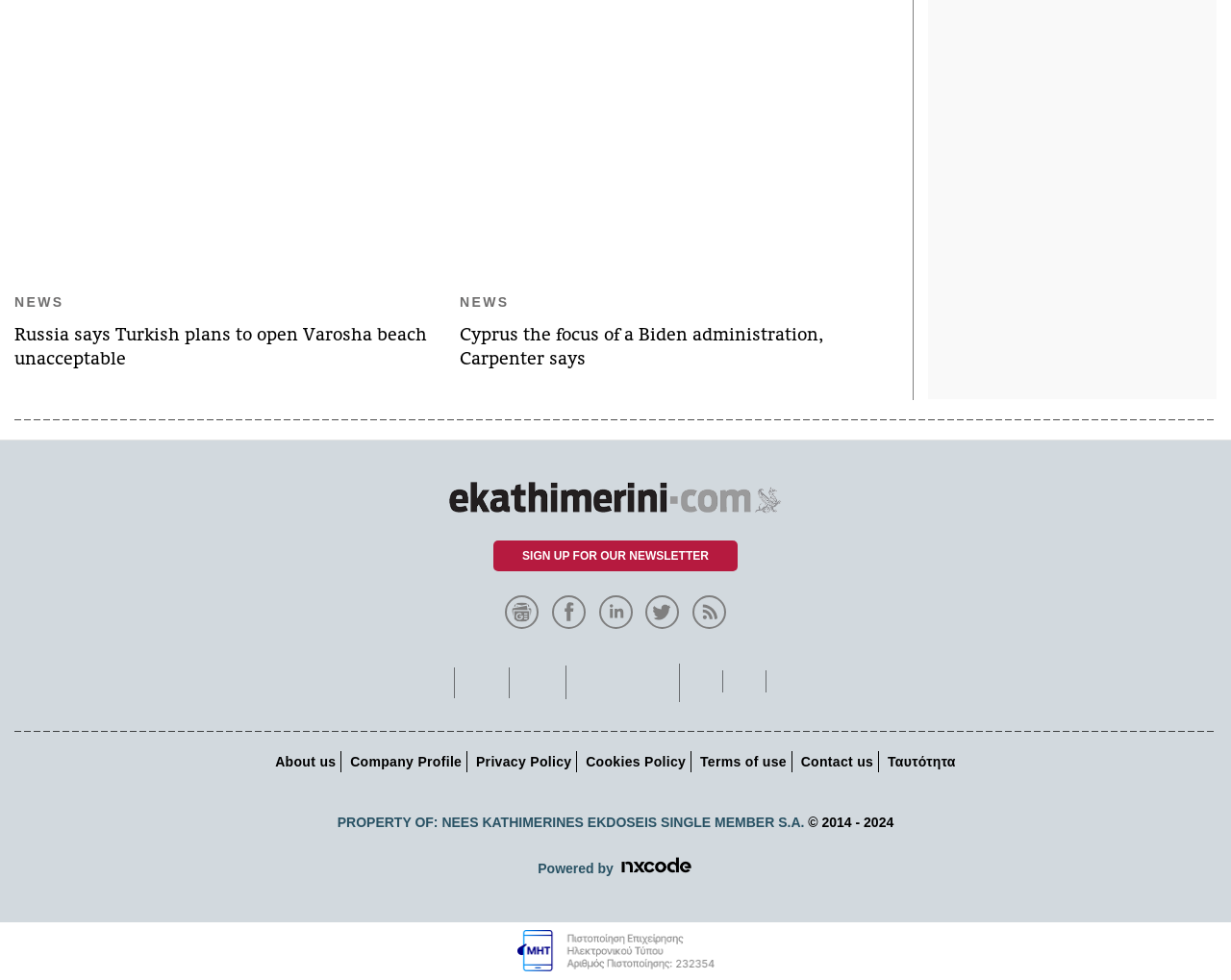Using the description "Sign up for our Newsletter", predict the bounding box of the relevant HTML element.

[0.401, 0.551, 0.599, 0.583]